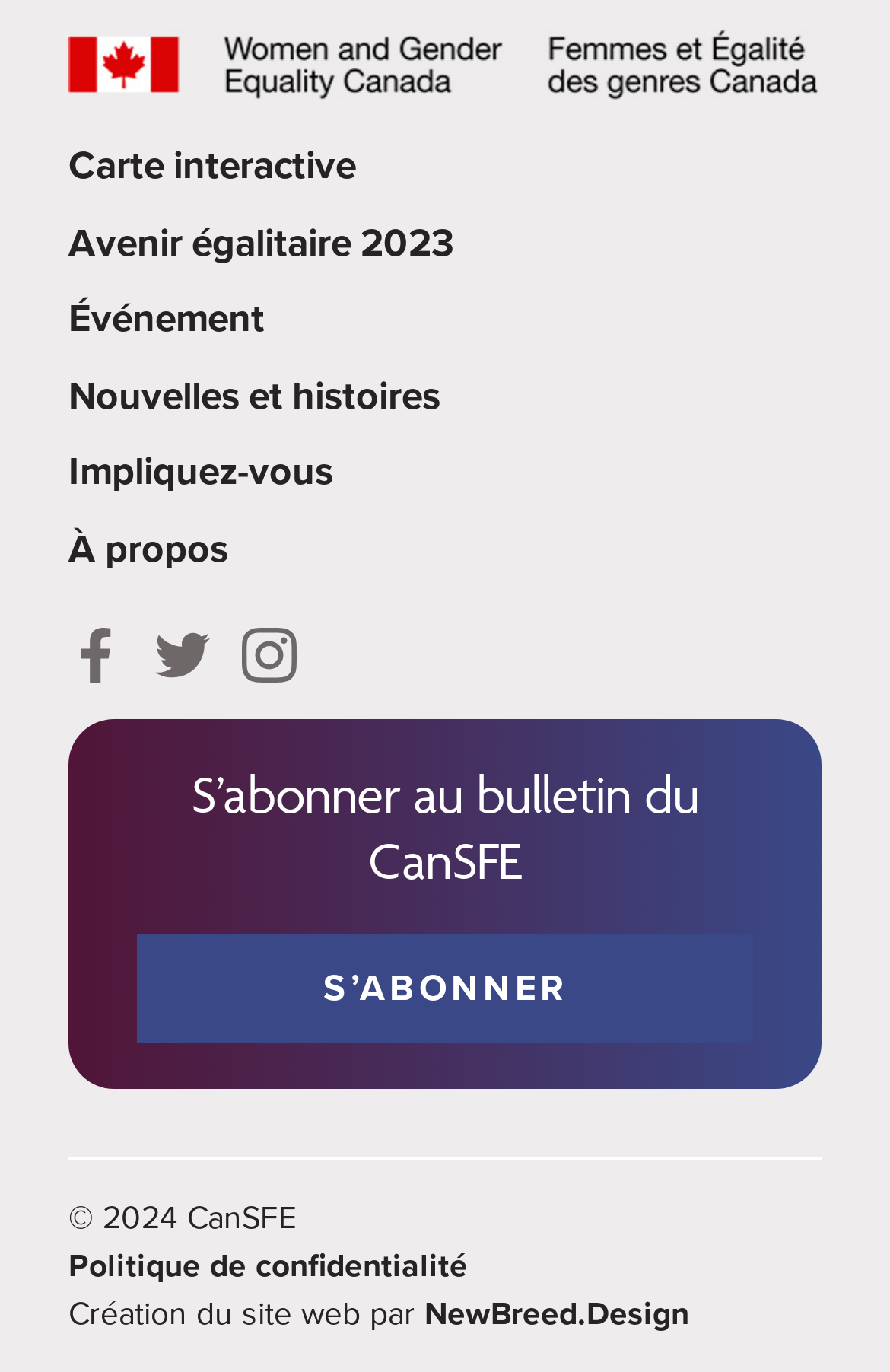Predict the bounding box coordinates of the area that should be clicked to accomplish the following instruction: "Subscribe to the bulletin". The bounding box coordinates should consist of four float numbers between 0 and 1, i.e., [left, top, right, bottom].

[0.154, 0.68, 0.846, 0.76]